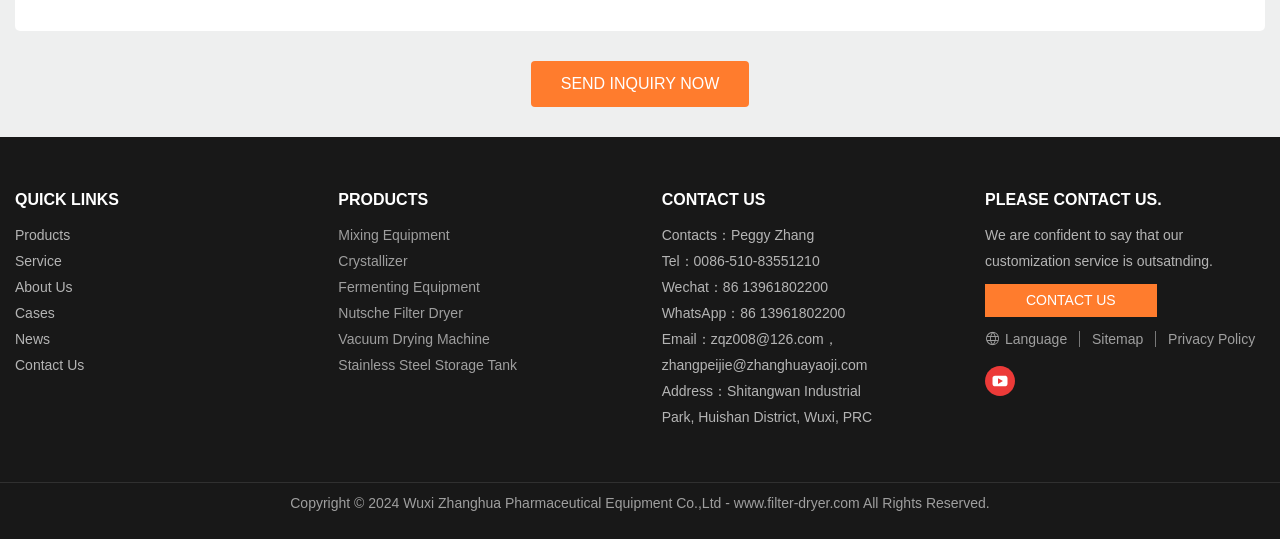What is the company's main business?
Based on the visual details in the image, please answer the question thoroughly.

Based on the webpage, the company's main business is pharmaceutical equipment, as evidenced by the links to 'Mixing Equipment', 'Crystallizer', 'Fermenting Equipment', and other related products.